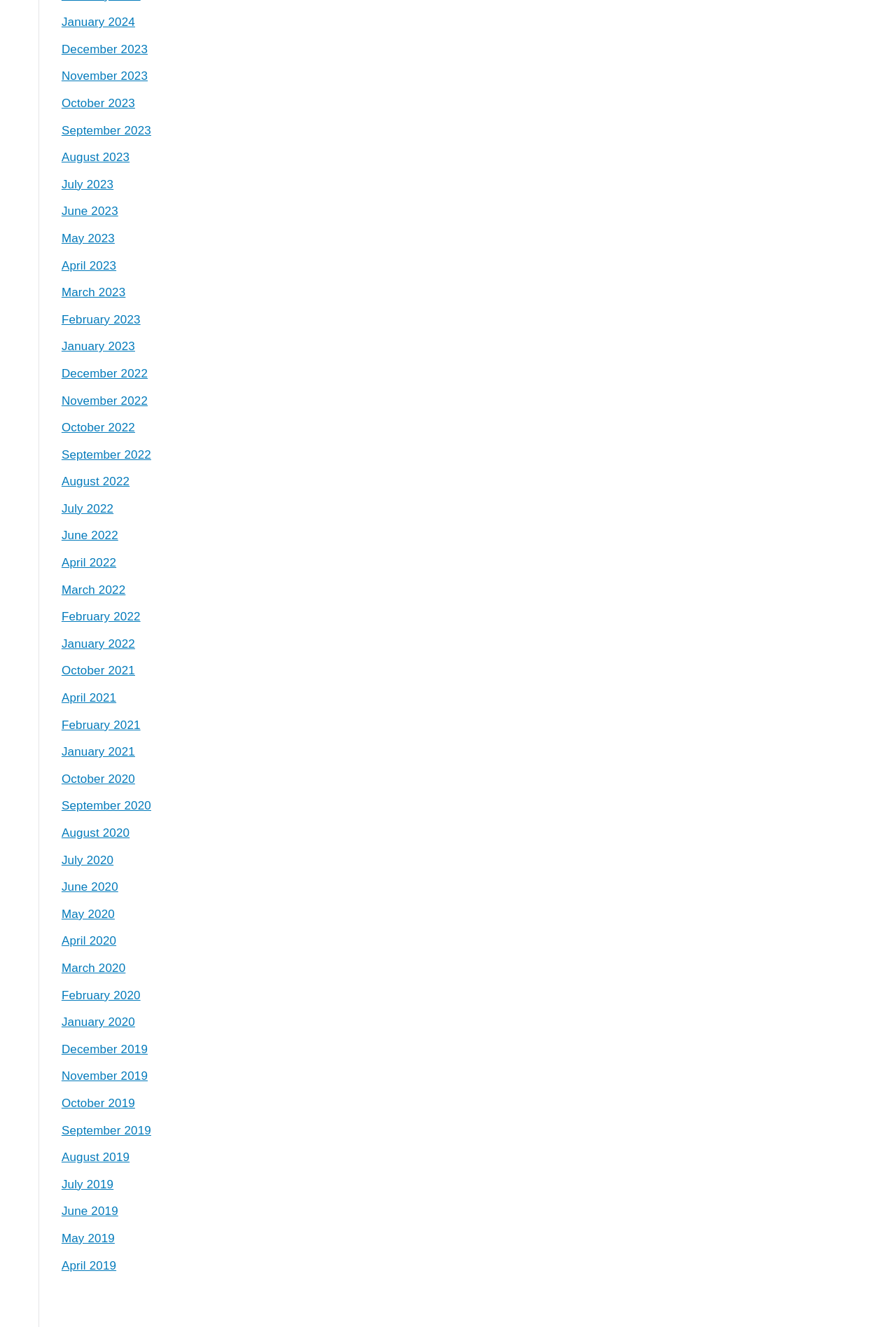How many years are represented on the webpage?
Look at the screenshot and respond with one word or a short phrase.

5